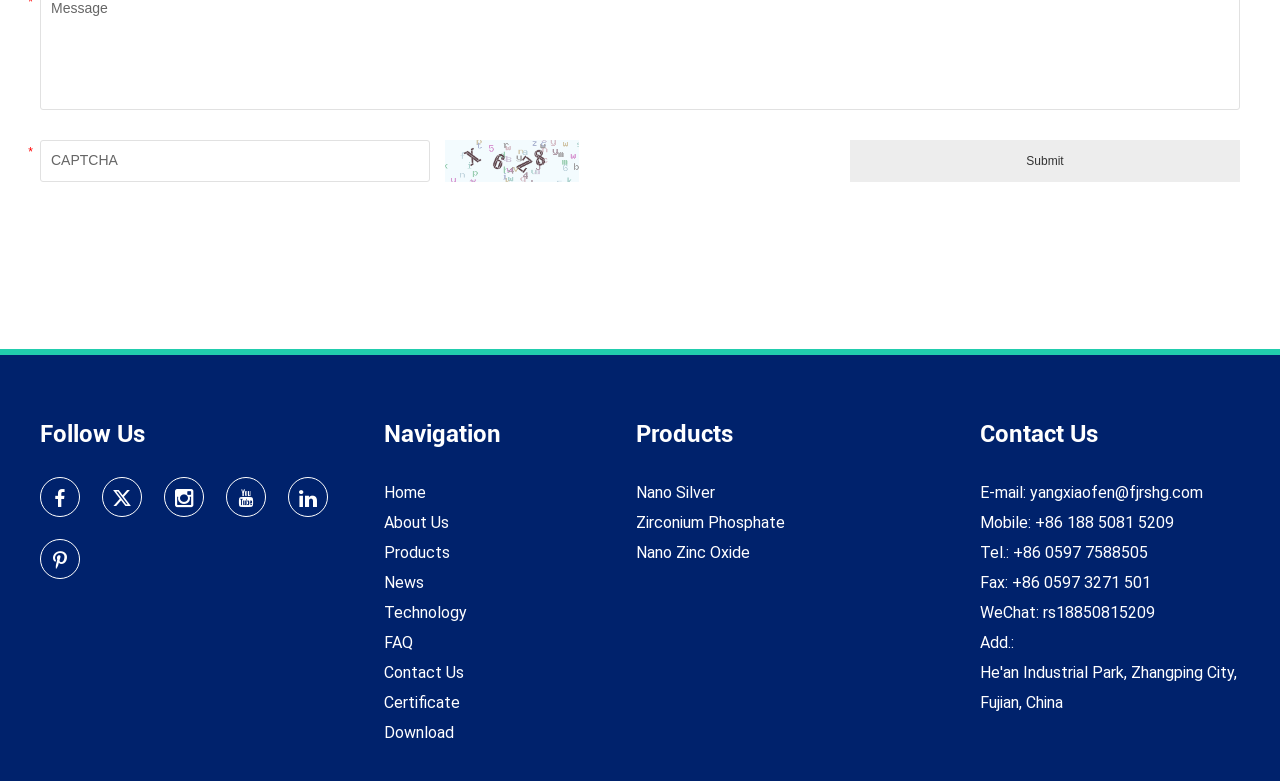What is the main category of products offered?
Please give a well-detailed answer to the question.

The main category of products offered by the company is nano materials, which include Nano Silver, Zirconium Phosphate, and Nano Zinc Oxide. These products are listed under the 'Products' section of the website.